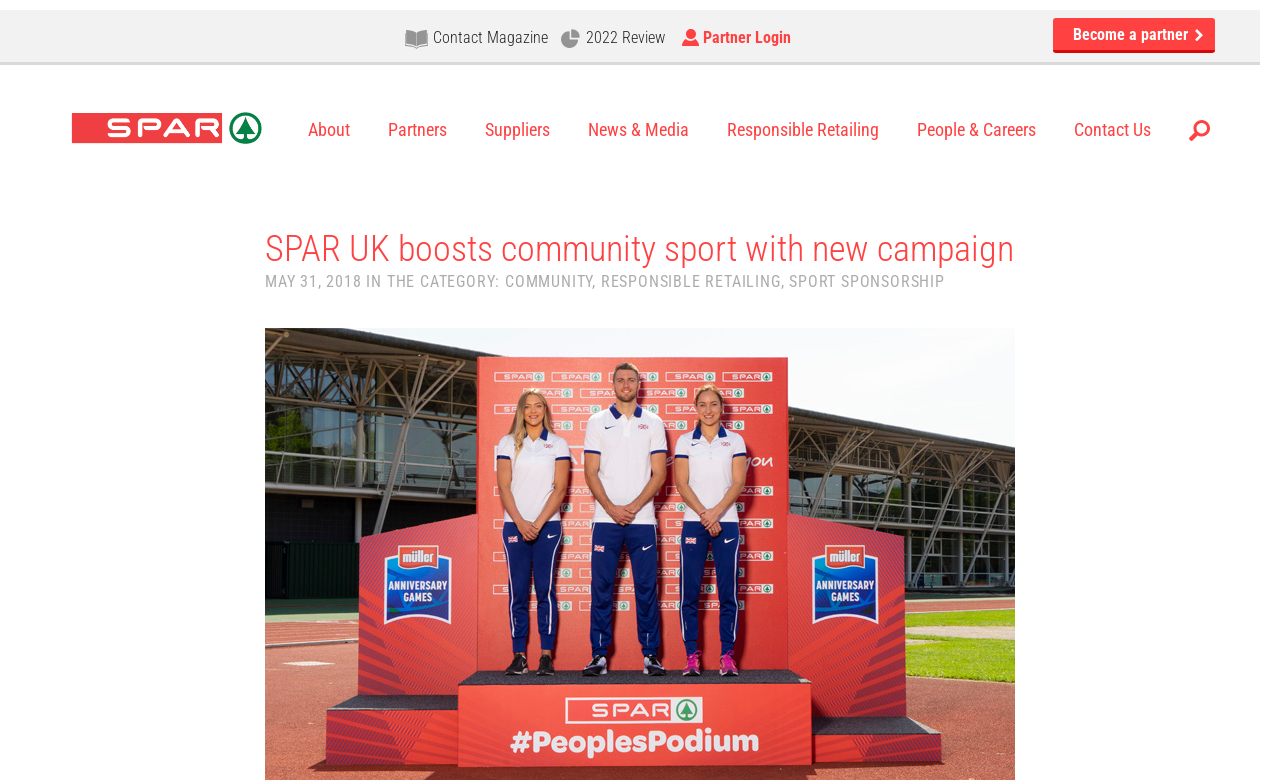Pinpoint the bounding box coordinates of the element to be clicked to execute the instruction: "Learn about responsible retailing".

[0.568, 0.155, 0.687, 0.178]